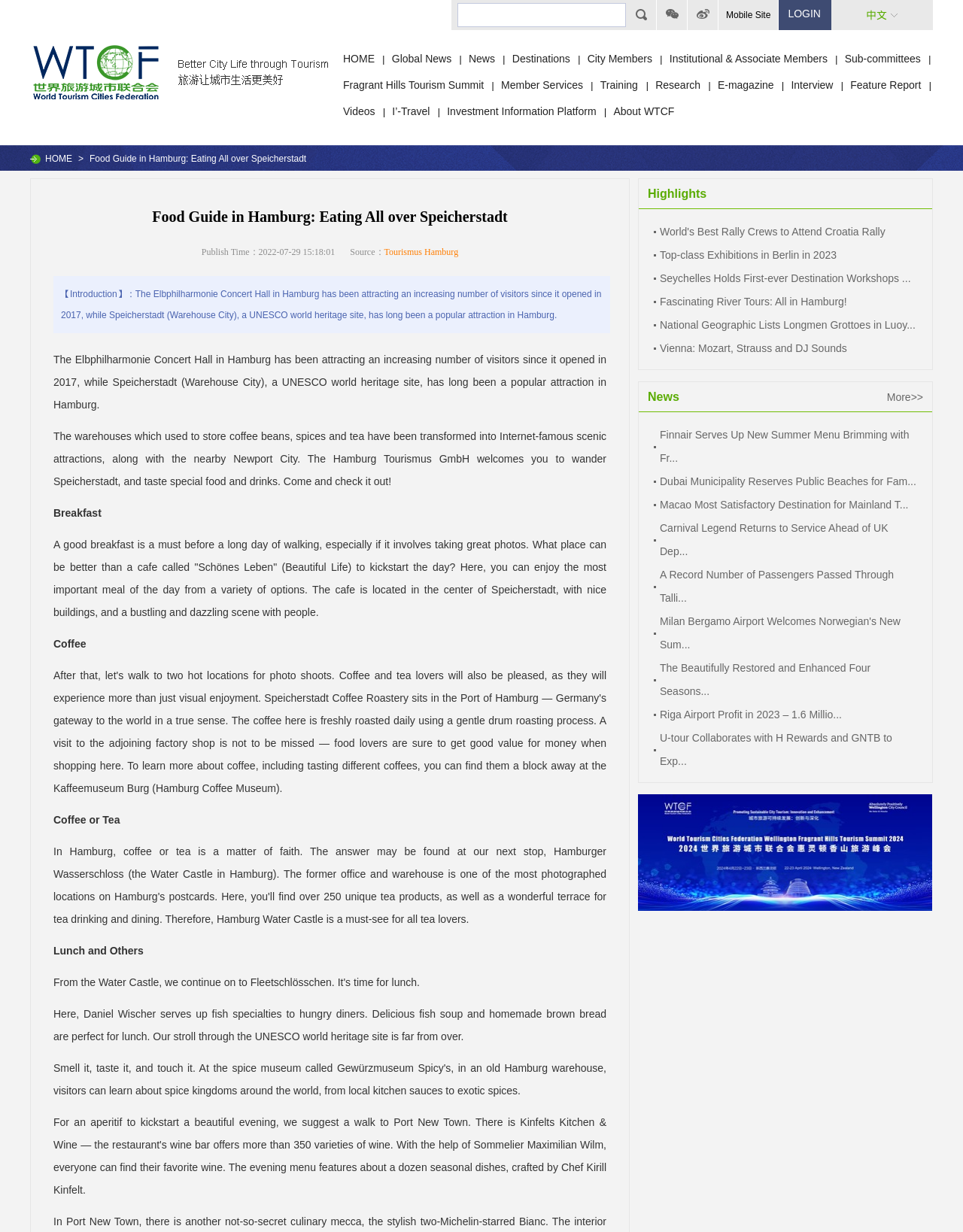Show the bounding box coordinates of the element that should be clicked to complete the task: "View the image of 'WTCF Wellington Fragrant Hills Tourism Summit 2024'".

[0.662, 0.645, 0.968, 0.739]